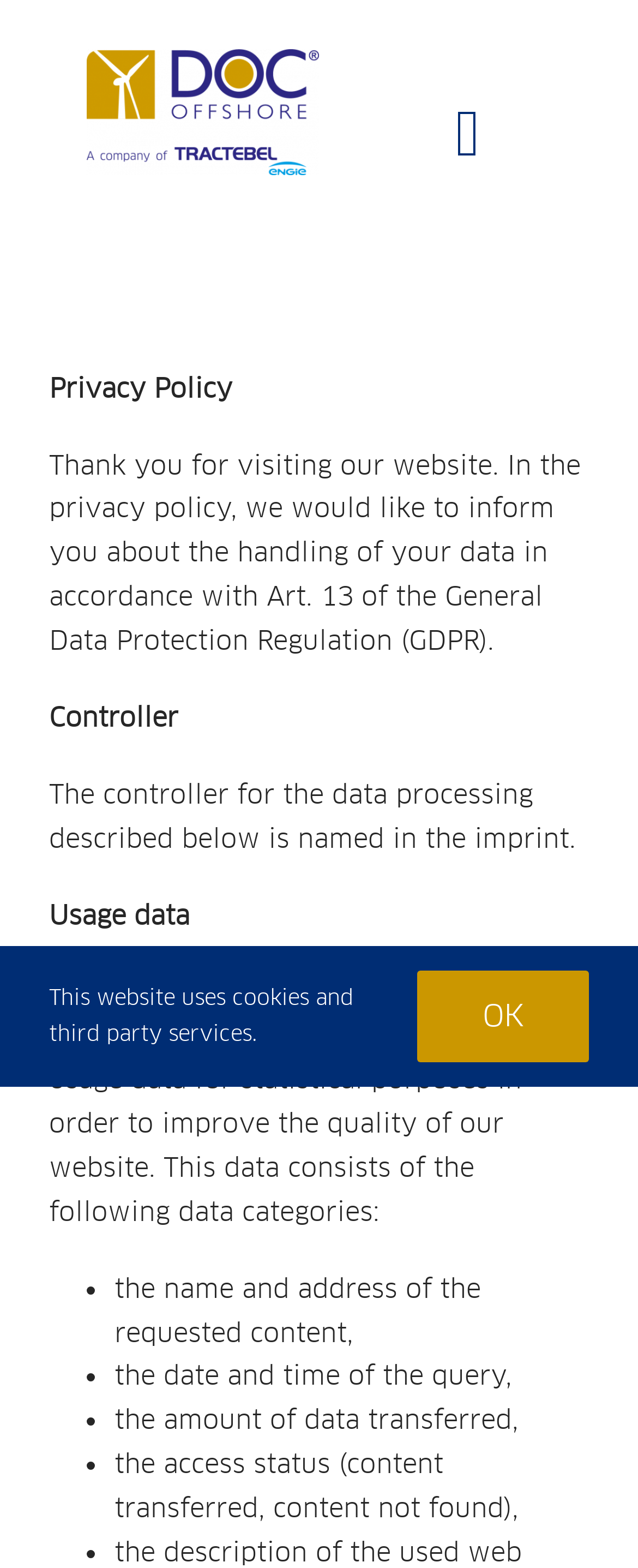Locate the bounding box coordinates of the element you need to click to accomplish the task described by this instruction: "View the 'Impressions' page".

[0.0, 0.414, 1.0, 0.482]